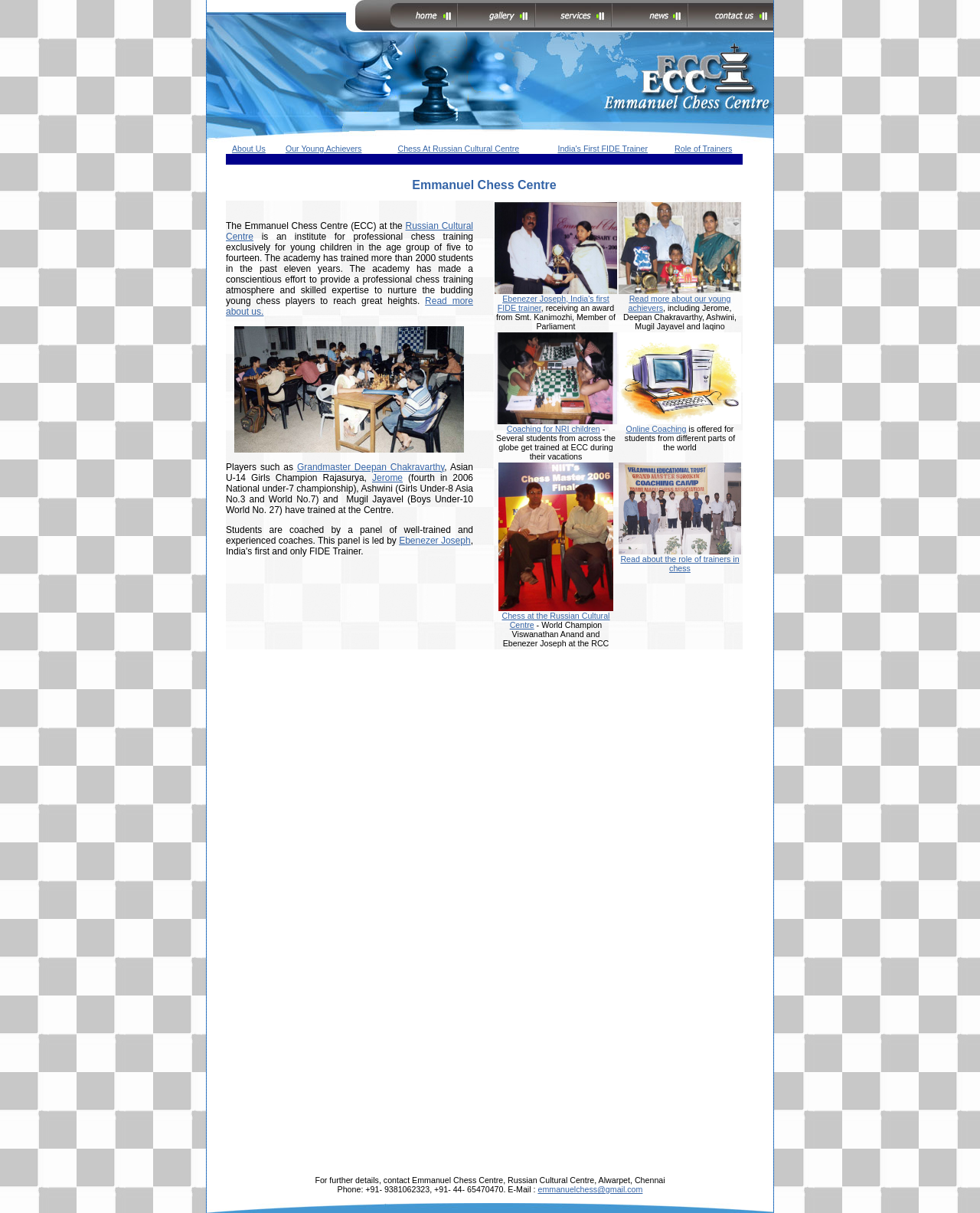Please identify the bounding box coordinates of the clickable area that will fulfill the following instruction: "View our young achievers". The coordinates should be in the format of four float numbers between 0 and 1, i.e., [left, top, right, bottom].

[0.291, 0.119, 0.369, 0.126]